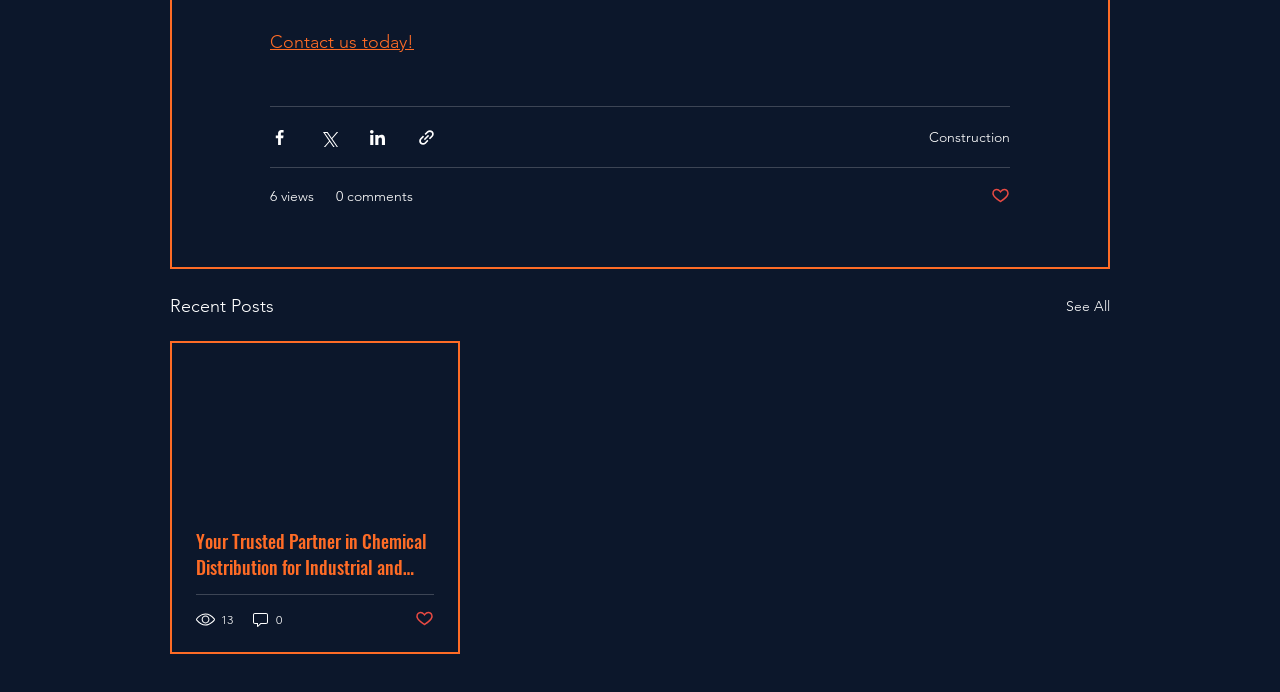What is the category of the first post?
Based on the image, give a one-word or short phrase answer.

Construction